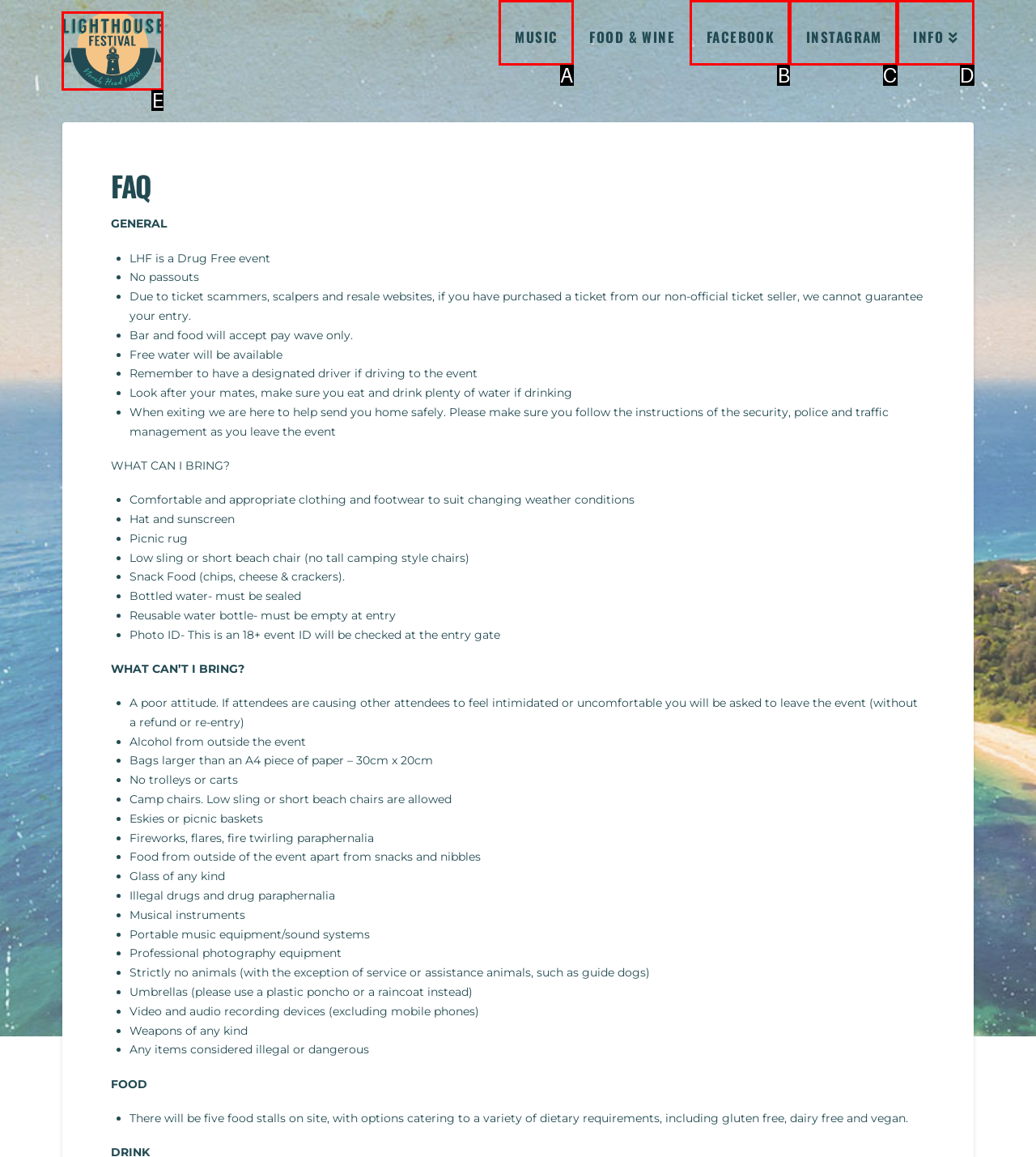Which HTML element matches the description: parent_node: MUSIC the best? Answer directly with the letter of the chosen option.

E